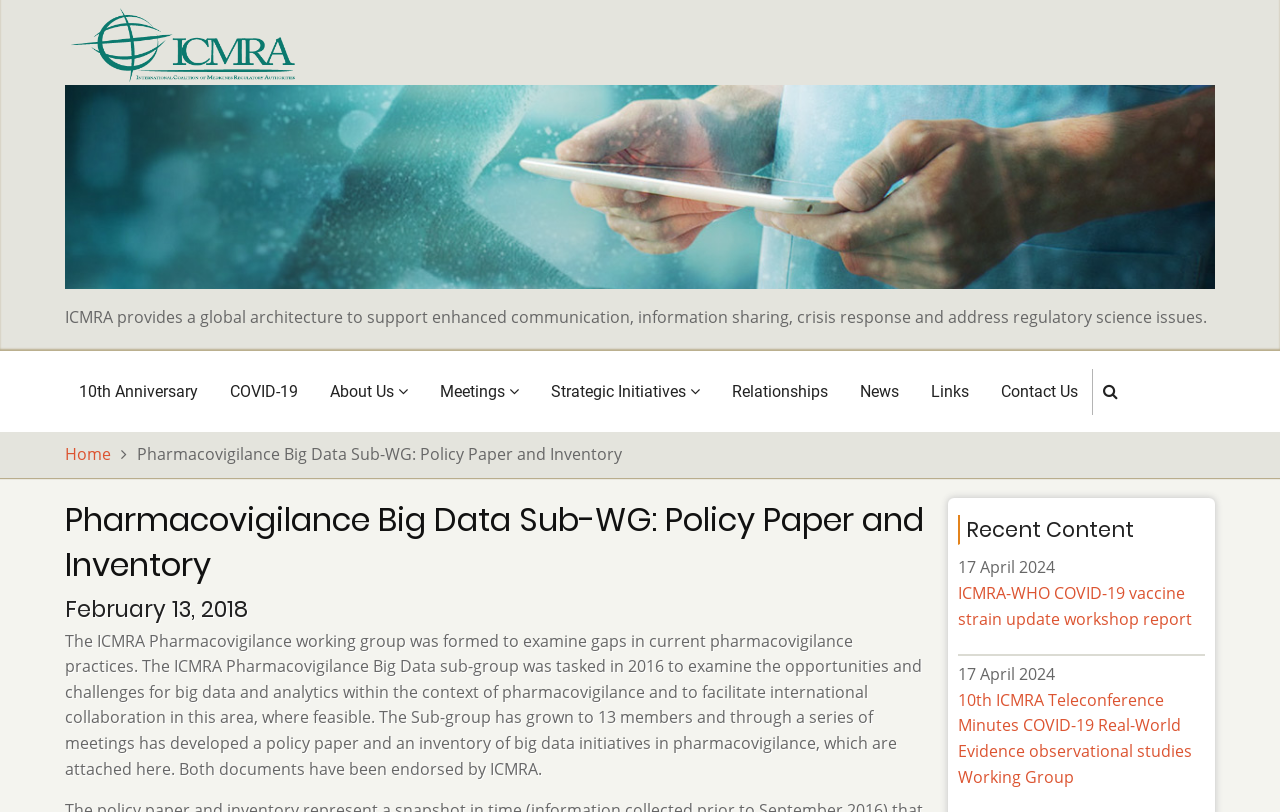Identify the bounding box for the described UI element. Provide the coordinates in (top-left x, top-left y, bottom-right x, bottom-right y) format with values ranging from 0 to 1: Remote Inspections Reflection Paper

[0.051, 0.88, 0.268, 0.907]